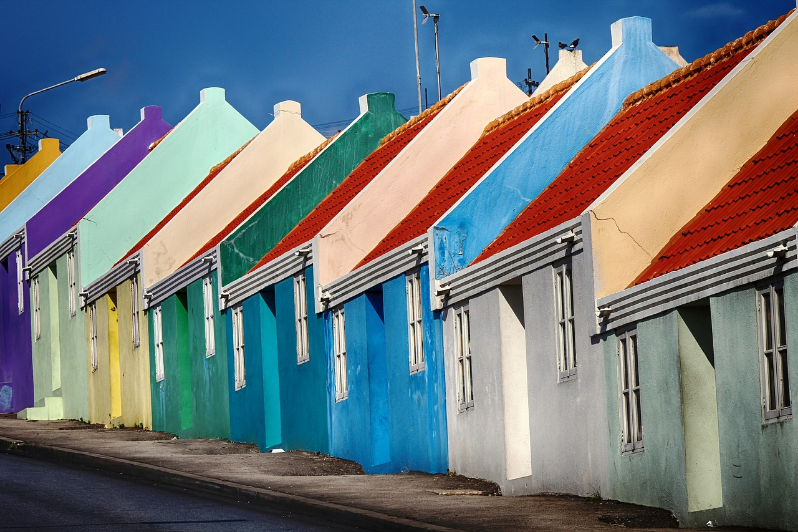Please provide a one-word or short phrase answer to the question:
What is the purpose of the scene?

To highlight vacation rentals